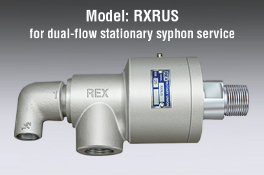Refer to the screenshot and give an in-depth answer to this question: What is the purpose of the threaded connection?

The threaded connection on the RXRUS rotary union is essential for seamless integration into various industrial applications, allowing for easy and secure connection to other equipment or systems.